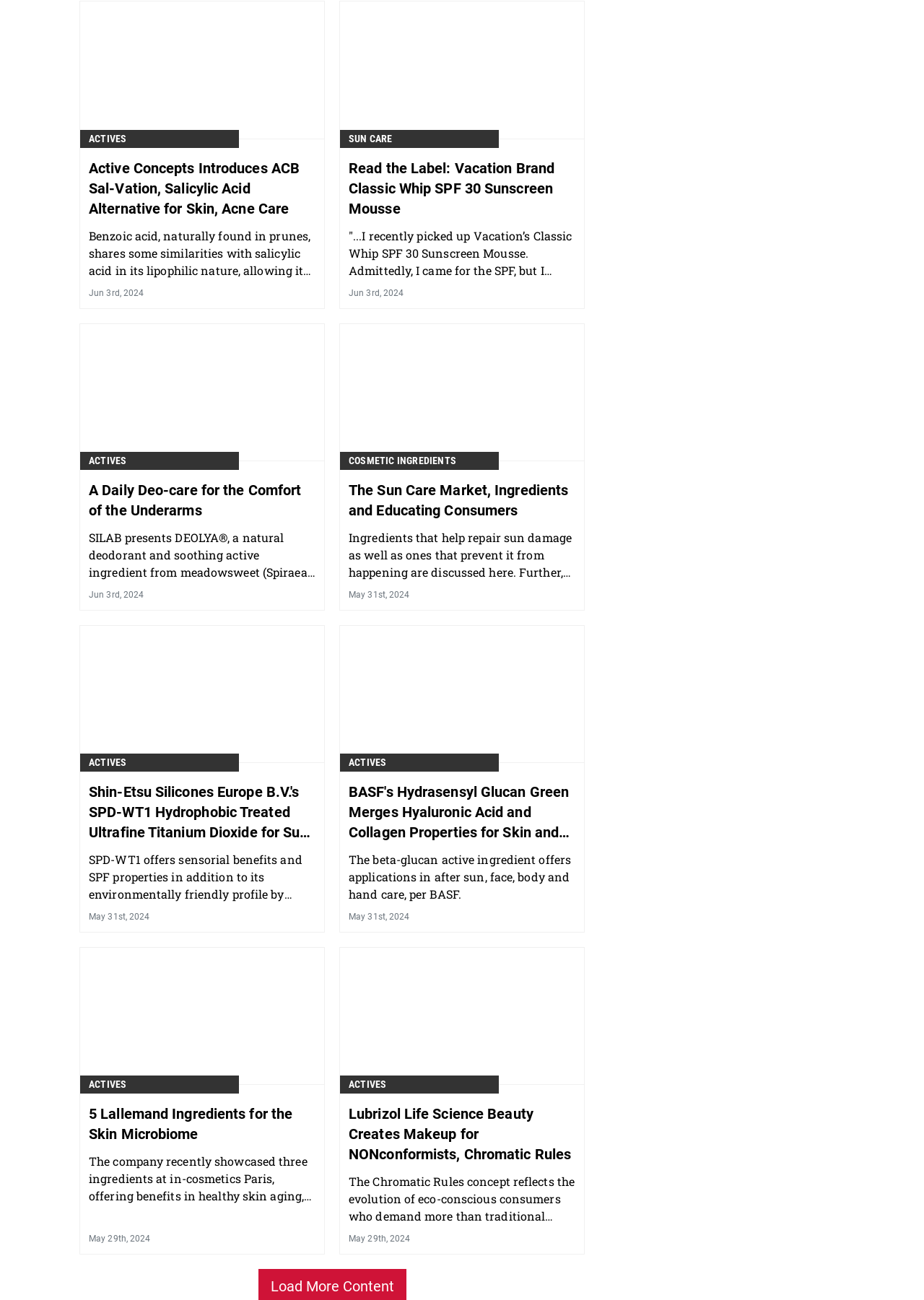What is the date of the article 'Active Concepts Introduces ACB Sal-Vation, Salicylic Acid Alternative for Skin, Acne Care'?
Answer the question based on the image using a single word or a brief phrase.

Jun 3rd, 2024